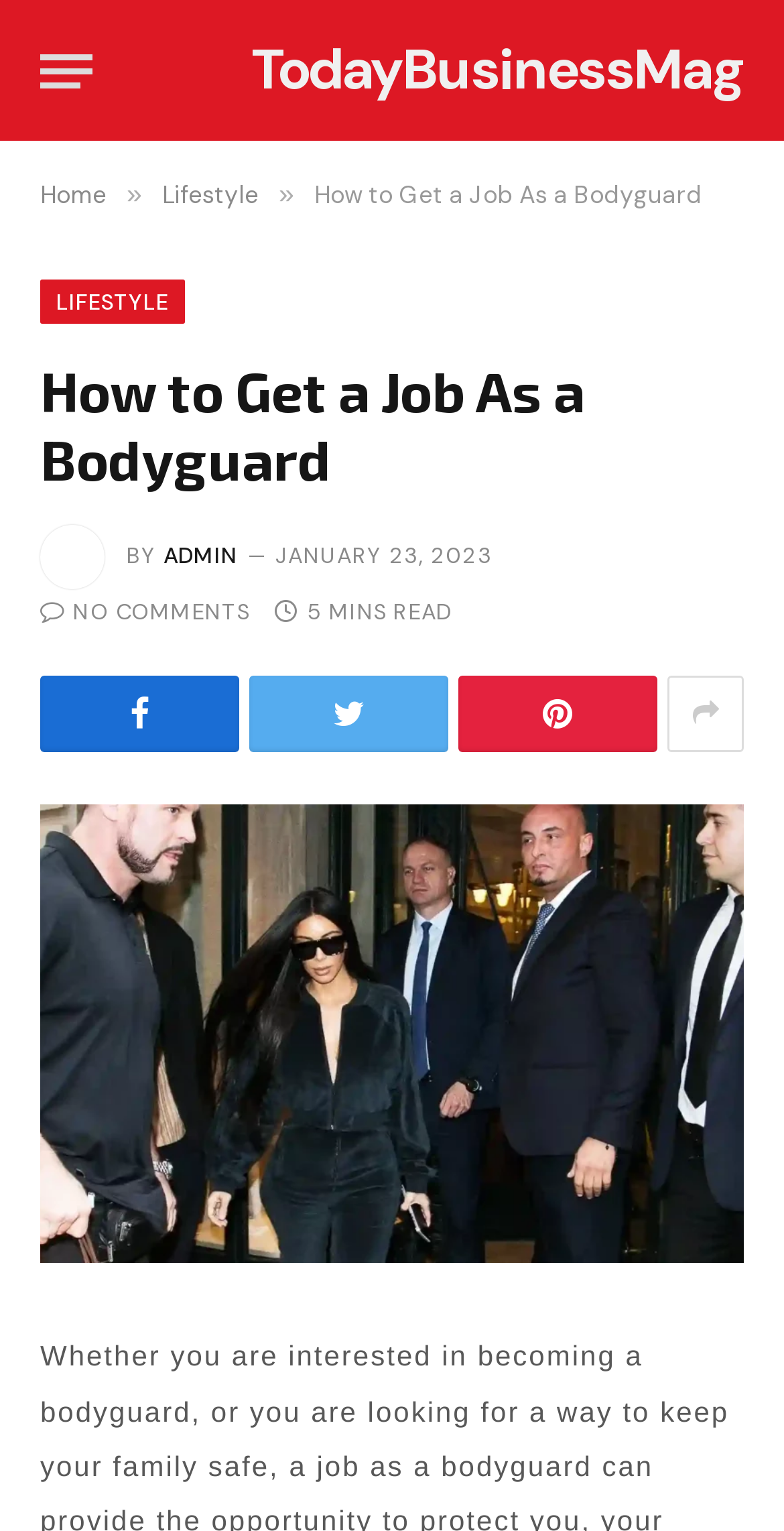From the given element description: "title="Show More Social Sharing"", find the bounding box for the UI element. Provide the coordinates as four float numbers between 0 and 1, in the order [left, top, right, bottom].

[0.851, 0.441, 0.949, 0.491]